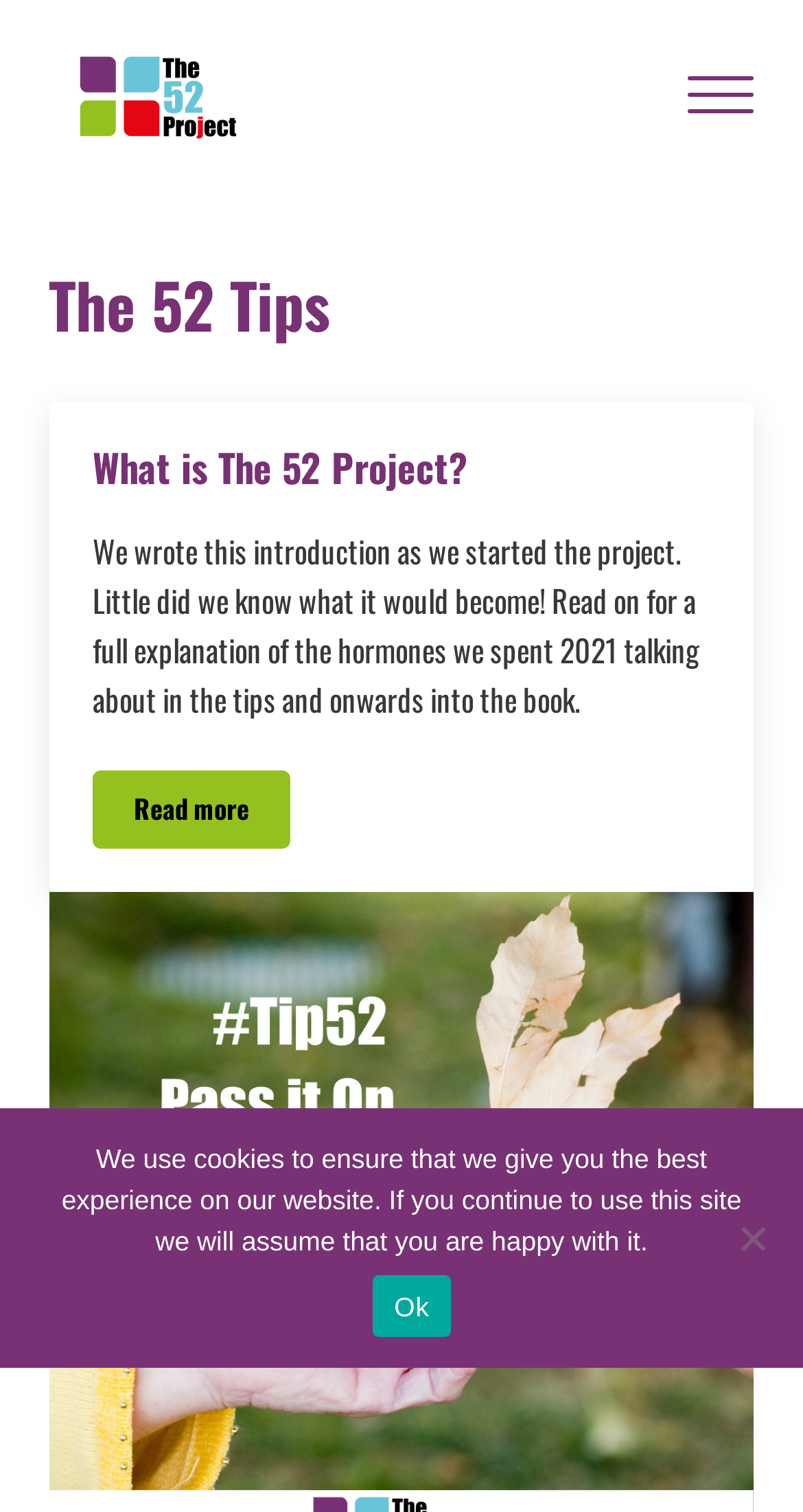Bounding box coordinates should be in the format (top-left x, top-left y, bottom-right x, bottom-right y) and all values should be floating point numbers between 0 and 1. Determine the bounding box coordinate for the UI element described as: Menu

[0.857, 0.041, 0.939, 0.084]